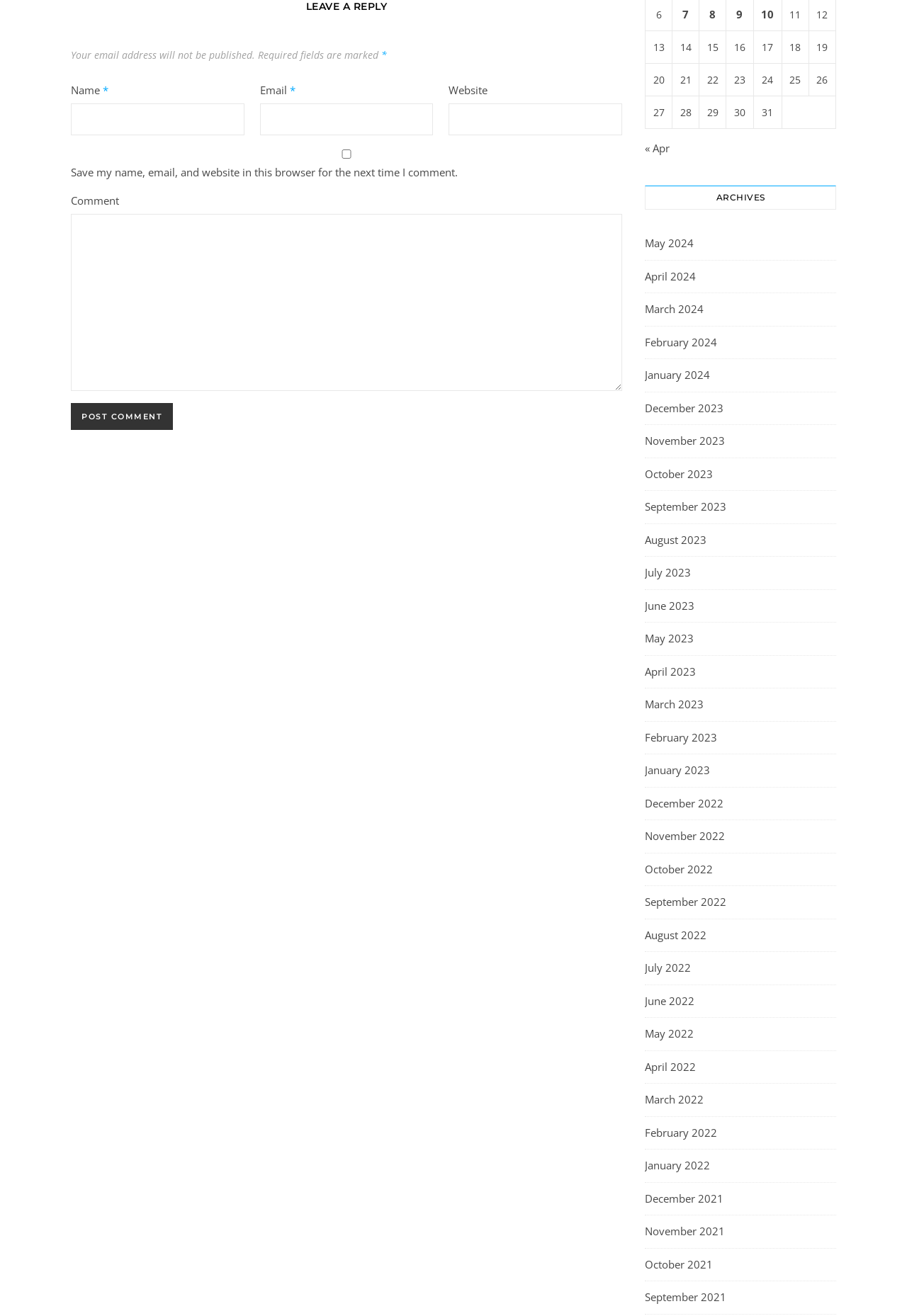Can you give a comprehensive explanation to the question given the content of the image?
What is the function of the 'Post Comment' button?

The 'Post Comment' button is used to submit a comment or feedback on a post after a user has entered their information and written their comment. Clicking the button will send the comment to the website for moderation and potential publication.